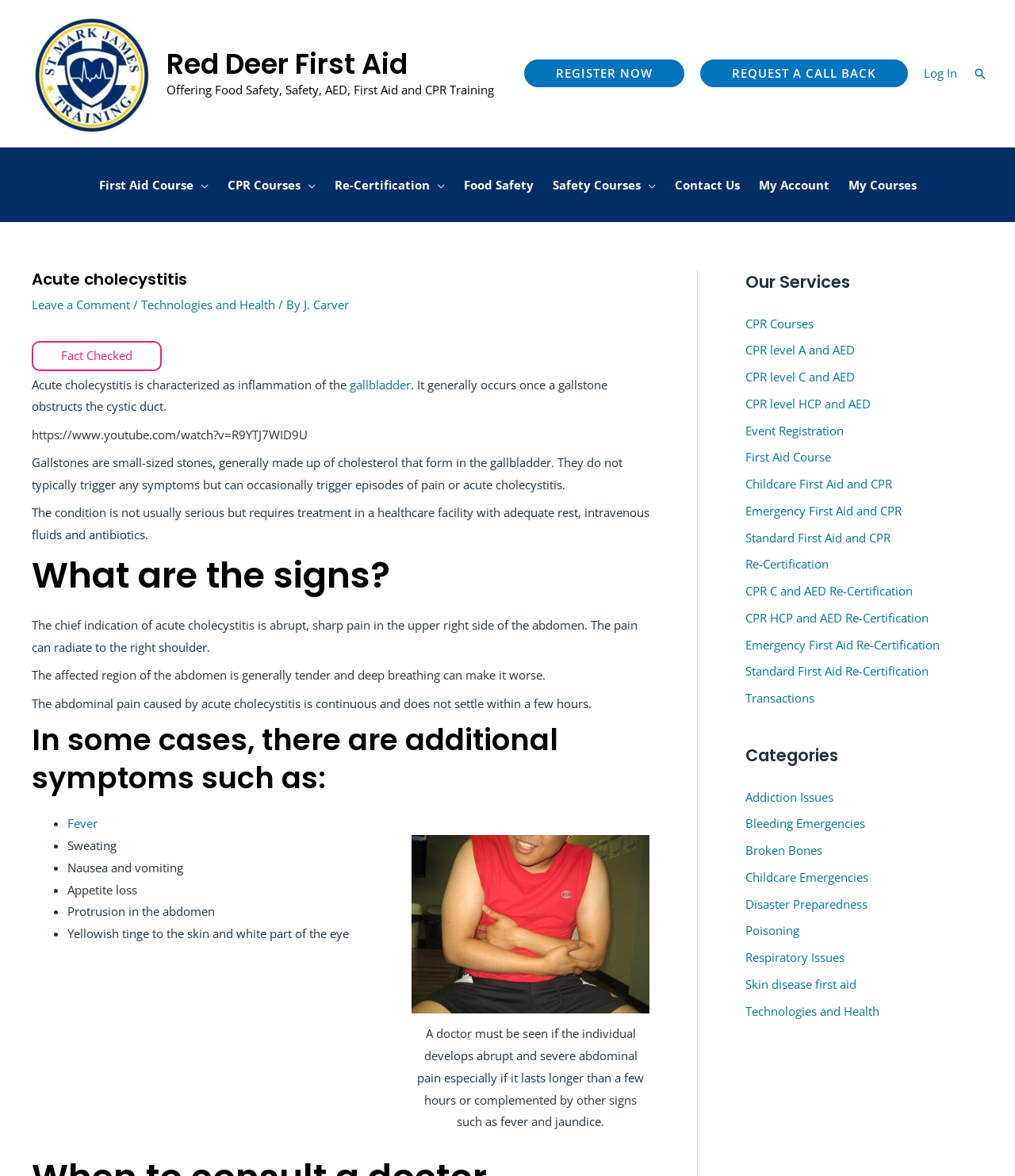Please locate the bounding box coordinates for the element that should be clicked to achieve the following instruction: "Click the 'REGISTER NOW' button". Ensure the coordinates are given as four float numbers between 0 and 1, i.e., [left, top, right, bottom].

[0.516, 0.051, 0.674, 0.074]